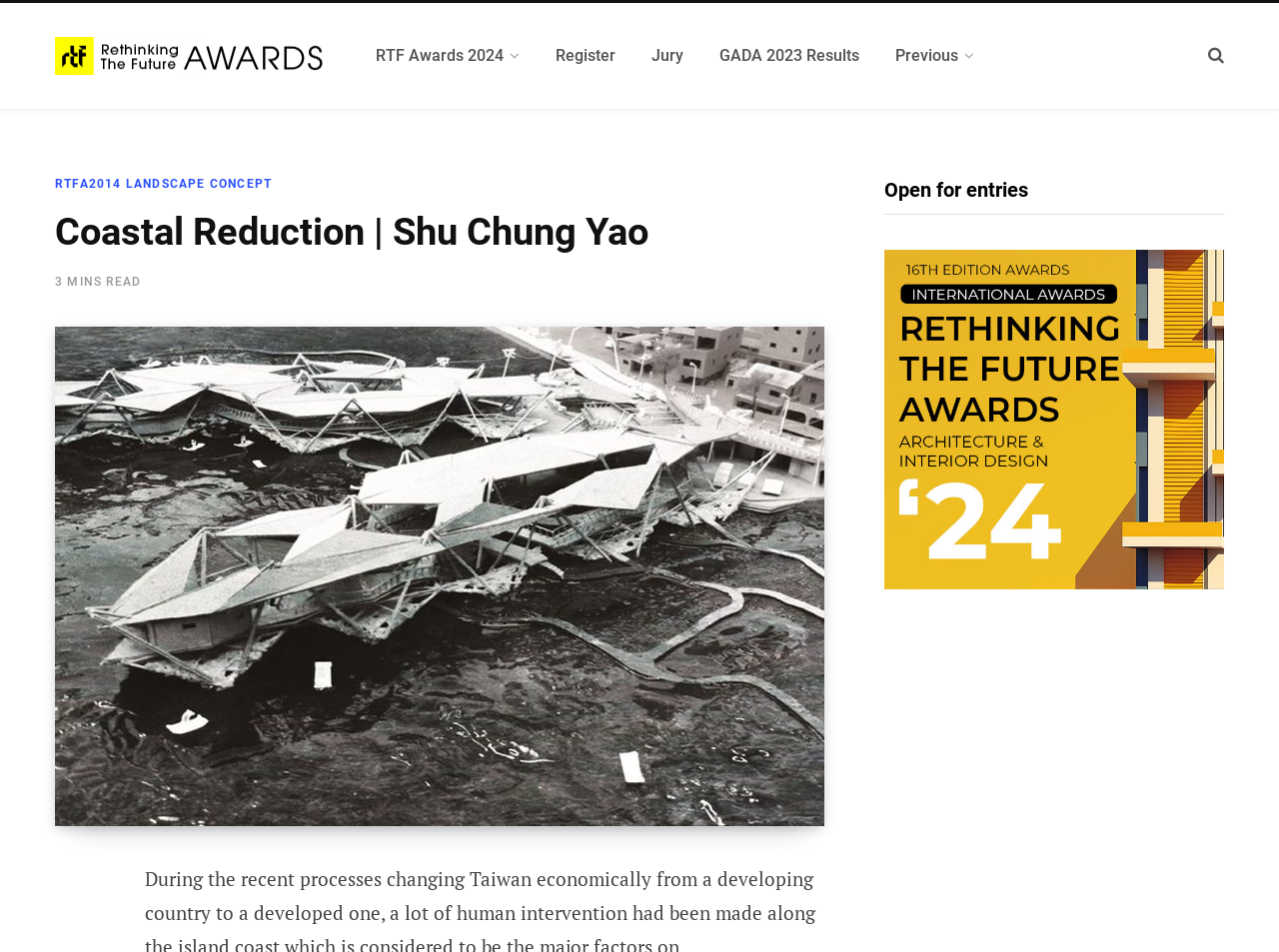Provide the bounding box coordinates of the area you need to click to execute the following instruction: "Read RTFA2014 LANDSCAPE CONCEPT".

[0.043, 0.186, 0.213, 0.2]